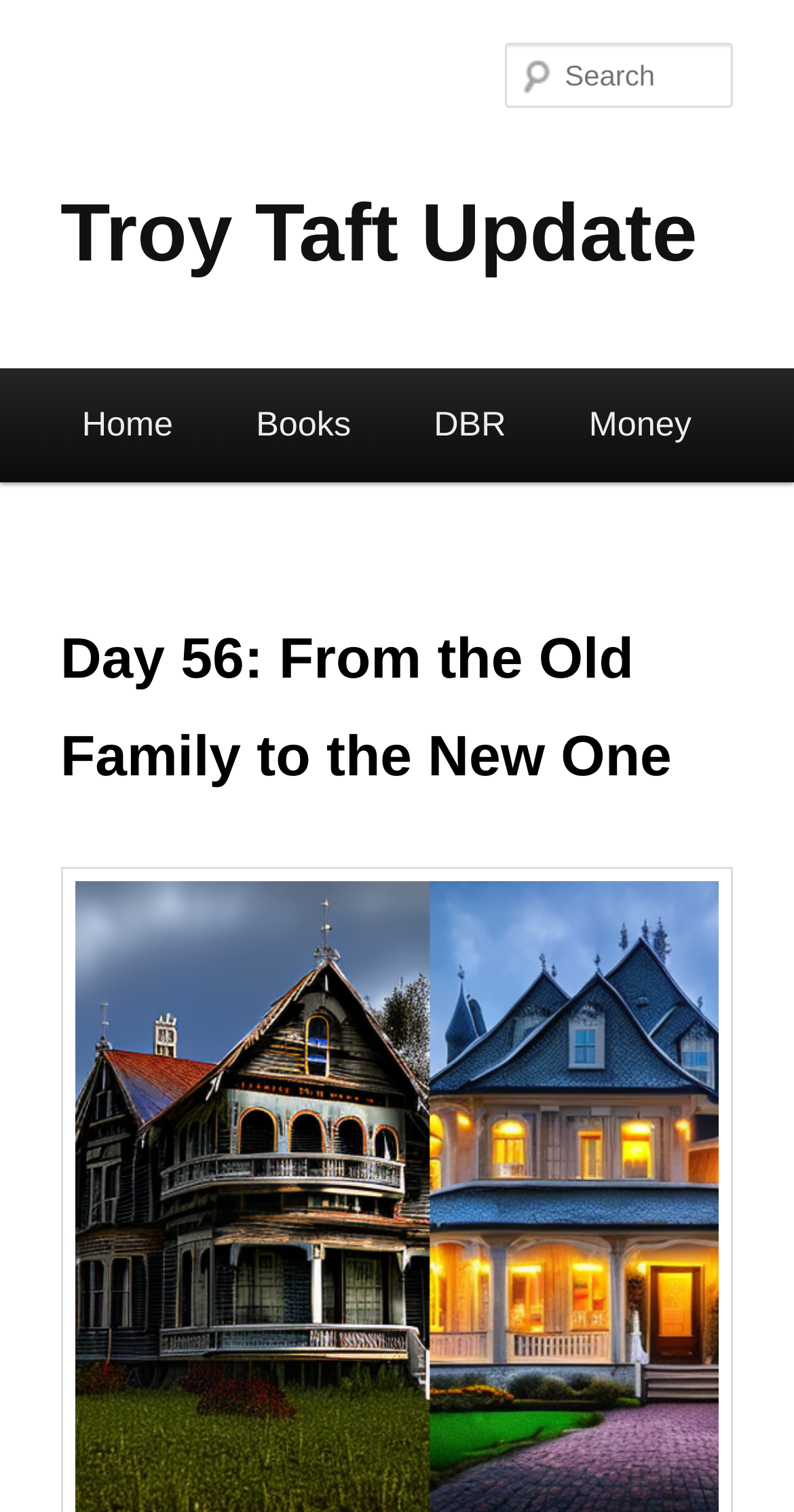Offer a detailed explanation of the webpage layout and contents.

The webpage is titled "Day 56: From the Old Family to the New One | Troy Taft Update" and appears to be a blog or article page. At the top left corner, there is a link to "Skip to primary content". Below this, there is a large heading that reads "Troy Taft Update", which is also a clickable link. 

To the right of the heading, there is a search box labeled "Search". 

On the left side of the page, there is a main menu section with four links: "Home", "Books", "DBR", and "Money". These links are stacked vertically, with "Home" at the top and "Money" at the bottom.

Below the main menu, there is a large header that spans the width of the page, containing the title "Day 56: From the Old Family to the New One". This title is centered and takes up a significant portion of the page. 

The meta description mentions a Bible verse, Romans 7:4, which suggests that the content of the page may be related to Christianity or biblical studies.